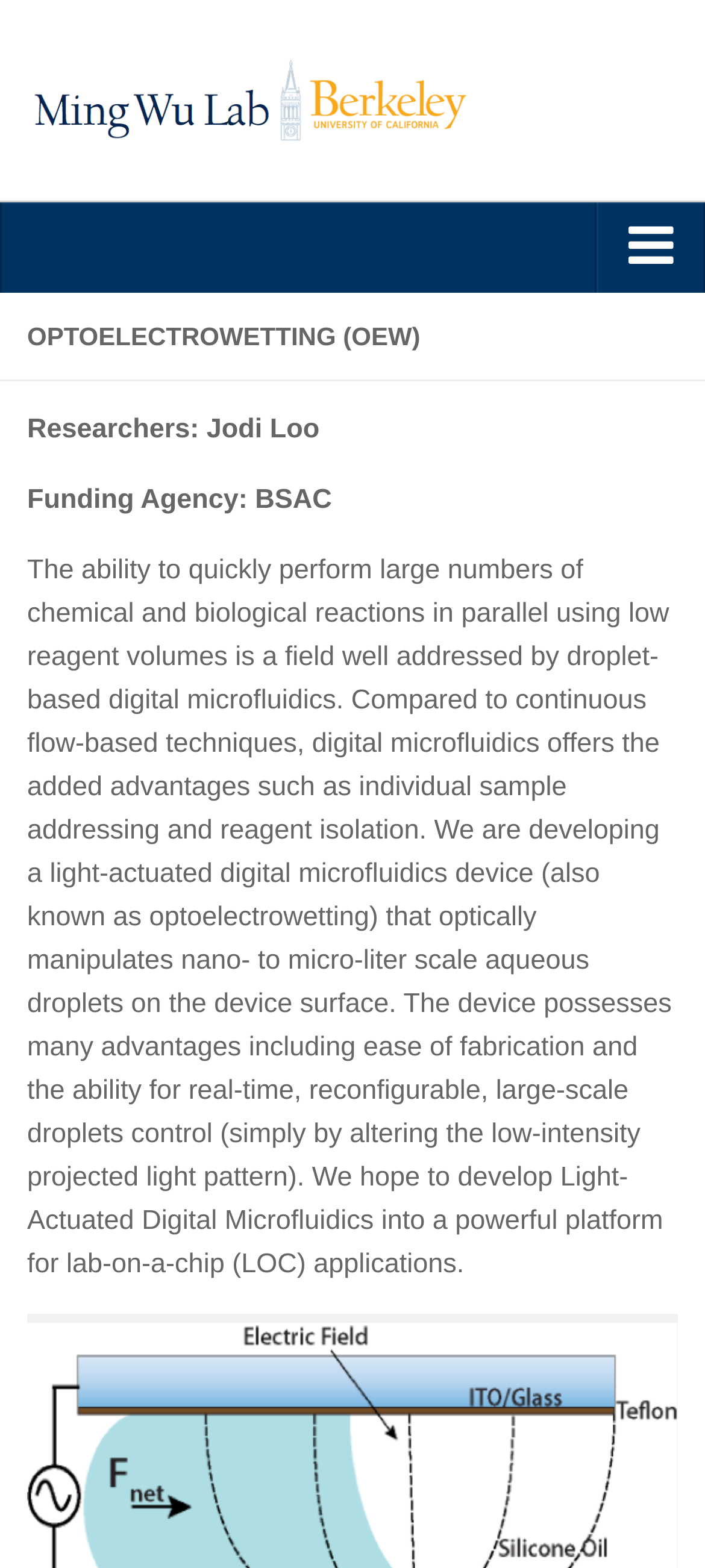Please provide the bounding box coordinates for the UI element as described: "Frequency-modulated continuous-wave (FMCW) LiDAR". The coordinates must be four floats between 0 and 1, represented as [left, top, right, bottom].

[0.103, 0.588, 1.0, 0.649]